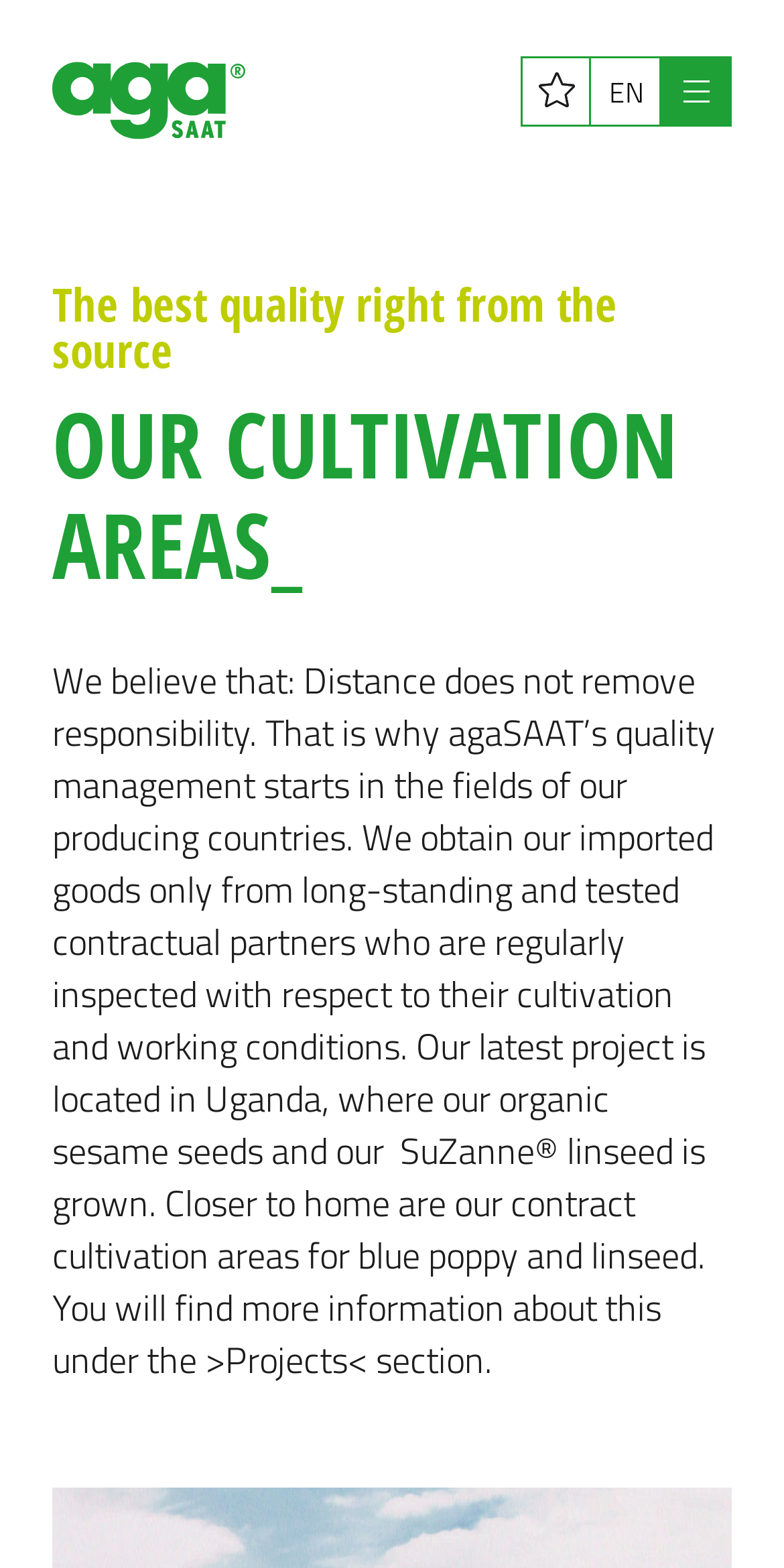Where is agaSAAT's latest project located?
Use the image to answer the question with a single word or phrase.

Uganda